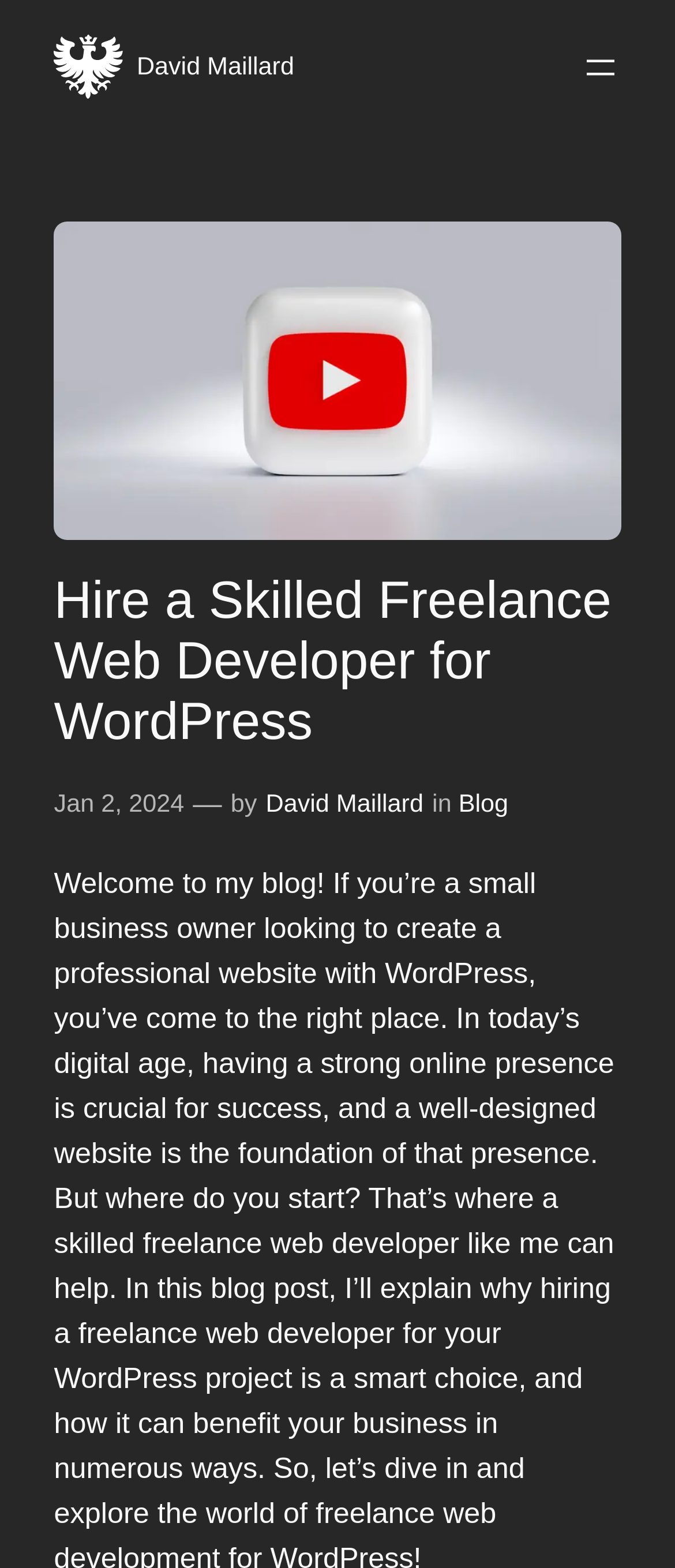Give a comprehensive overview of the webpage, including key elements.

The webpage is about hiring a skilled freelance web developer for WordPress, specifically highlighting David Maillard's services. At the top left, there is a link and an image, both labeled "David Maillard", which likely serve as a logo or profile picture. 

Below the logo, there is a navigation menu on the top right, which can be opened by clicking the "Open menu" button. 

The main content area features a large figure, taking up most of the width, with a heading "Hire a Skilled Freelance Web Developer for WordPress" positioned above it. 

Underneath the heading, there is a time stamp "Jan 2, 2024" with a link, followed by a phrase "— by David Maillard in Blog", which suggests that the webpage is a blog post. 

There are a total of 4 links on the page, all of which are related to David Maillard or his blog. There is one image, which is the logo/profile picture, and one button, which is used to open the navigation menu.